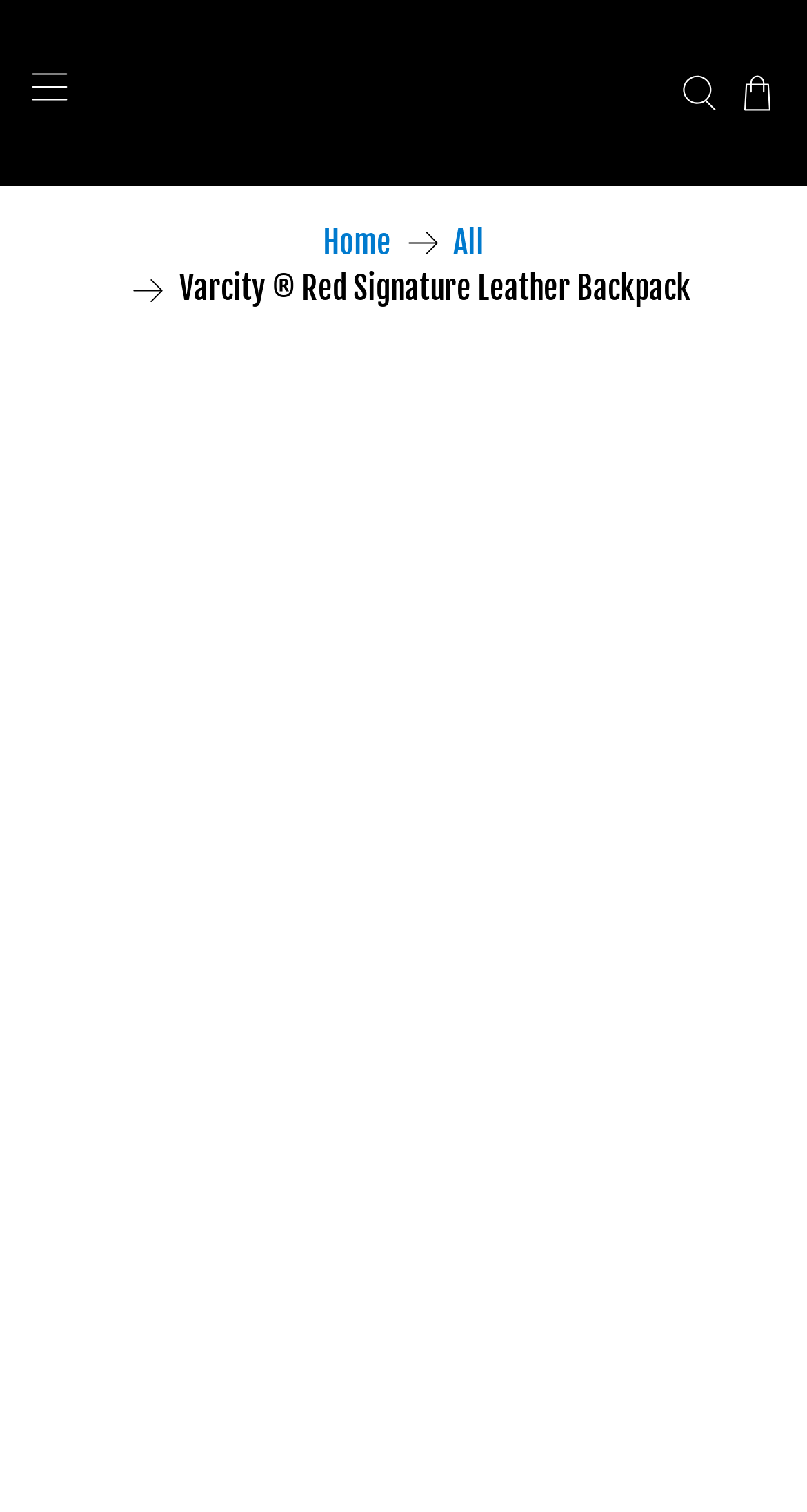Create a detailed description of the webpage's content and layout.

The webpage is about the Varcity Red Signature Leather Backpack, a versatile travel accessory. At the top left, there is a small image, and next to it, a link to "Varcity Unltd" is positioned. On the top right, there are two more images, with a smaller one nested inside the other. 

Below the top section, a navigation menu labeled "breadcrumbs" spans across the page, containing three links: "Home" on the left, "All" in the middle, and another link on the right with an image preceding it. Between the "Home" and "All" links, there is a small image. 

Further down, the main content area displays the product name "Varcity ® Red Signature Leather Backpack" in a prominent static text element, taking up most of the width.